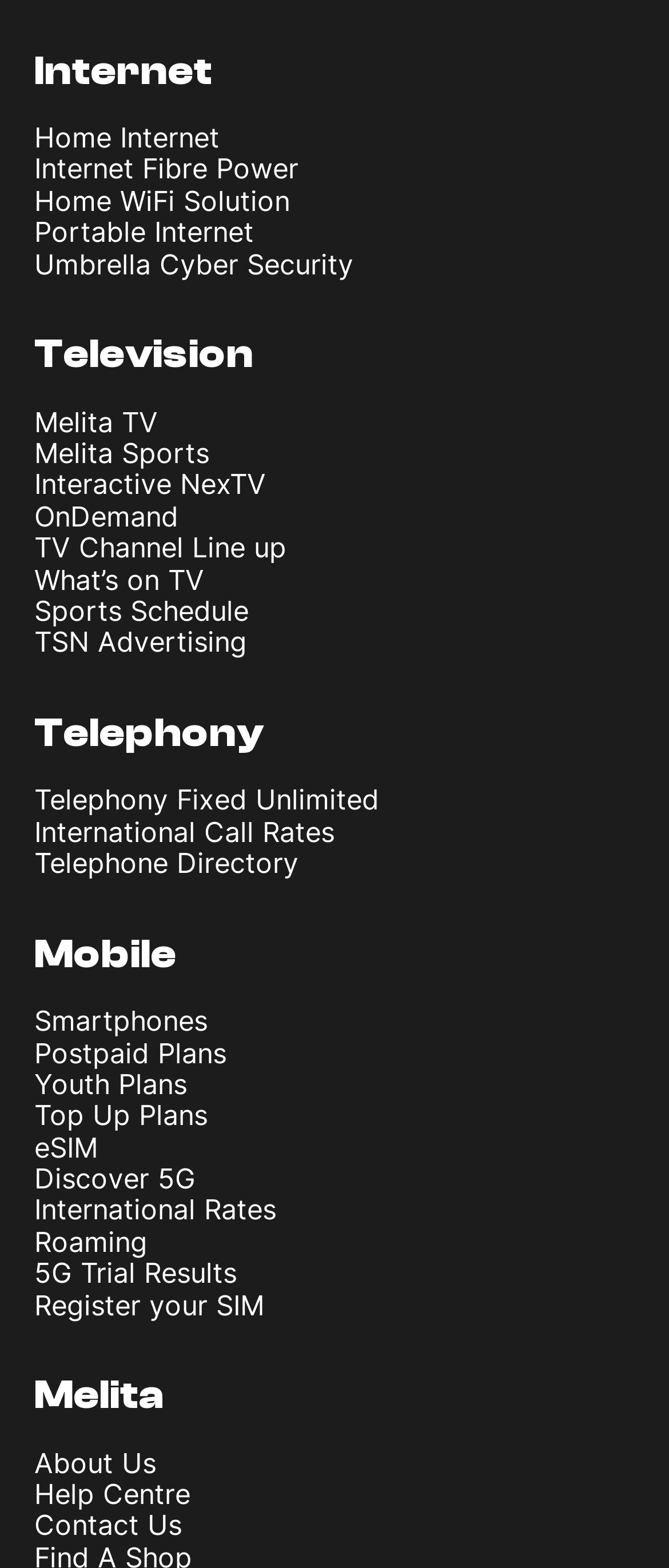Answer the following query concisely with a single word or phrase:
What is the first internet service listed?

Home Internet